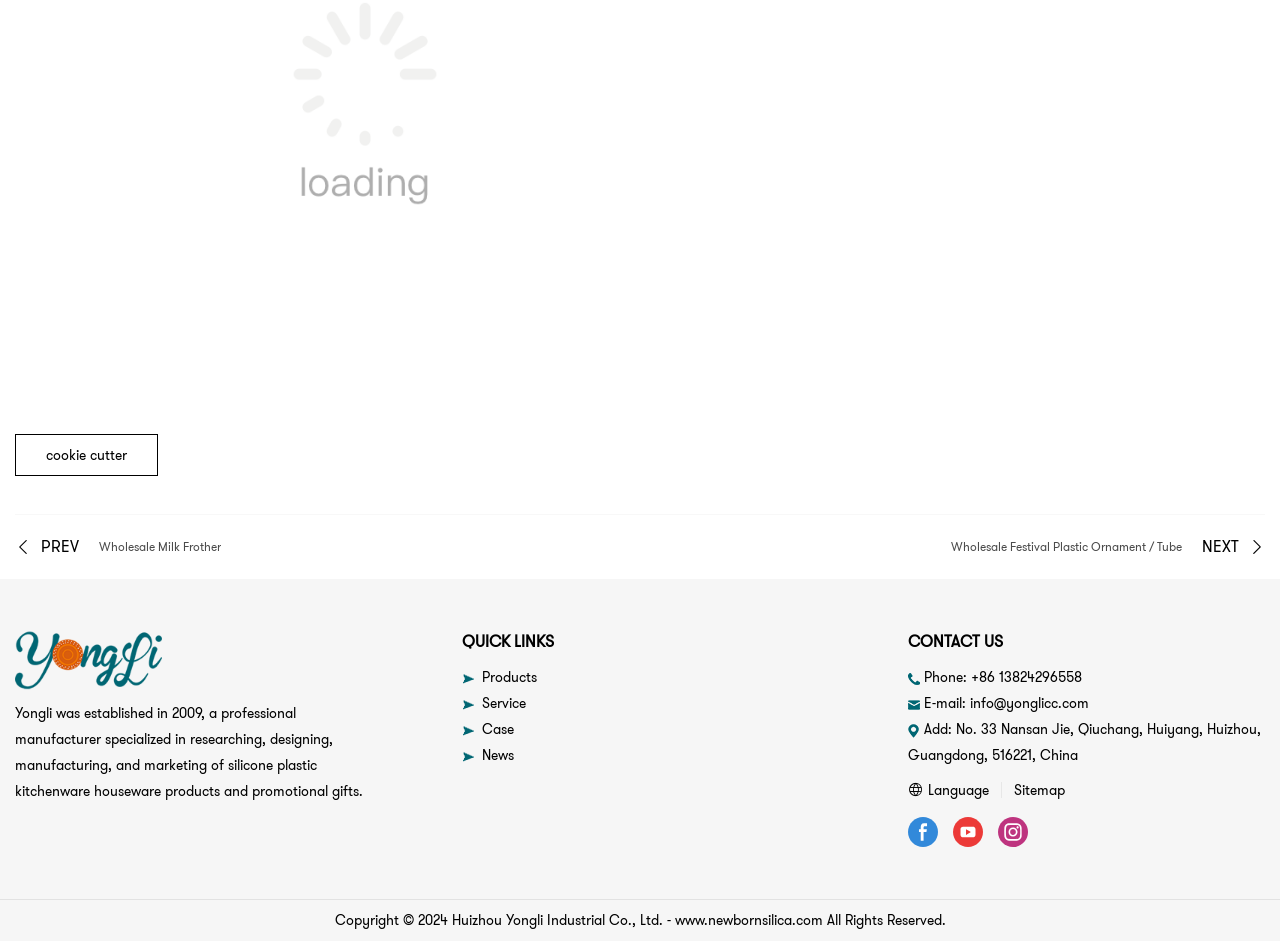Please identify the bounding box coordinates of the element that needs to be clicked to perform the following instruction: "Switch to a different language".

[0.71, 0.827, 0.776, 0.849]